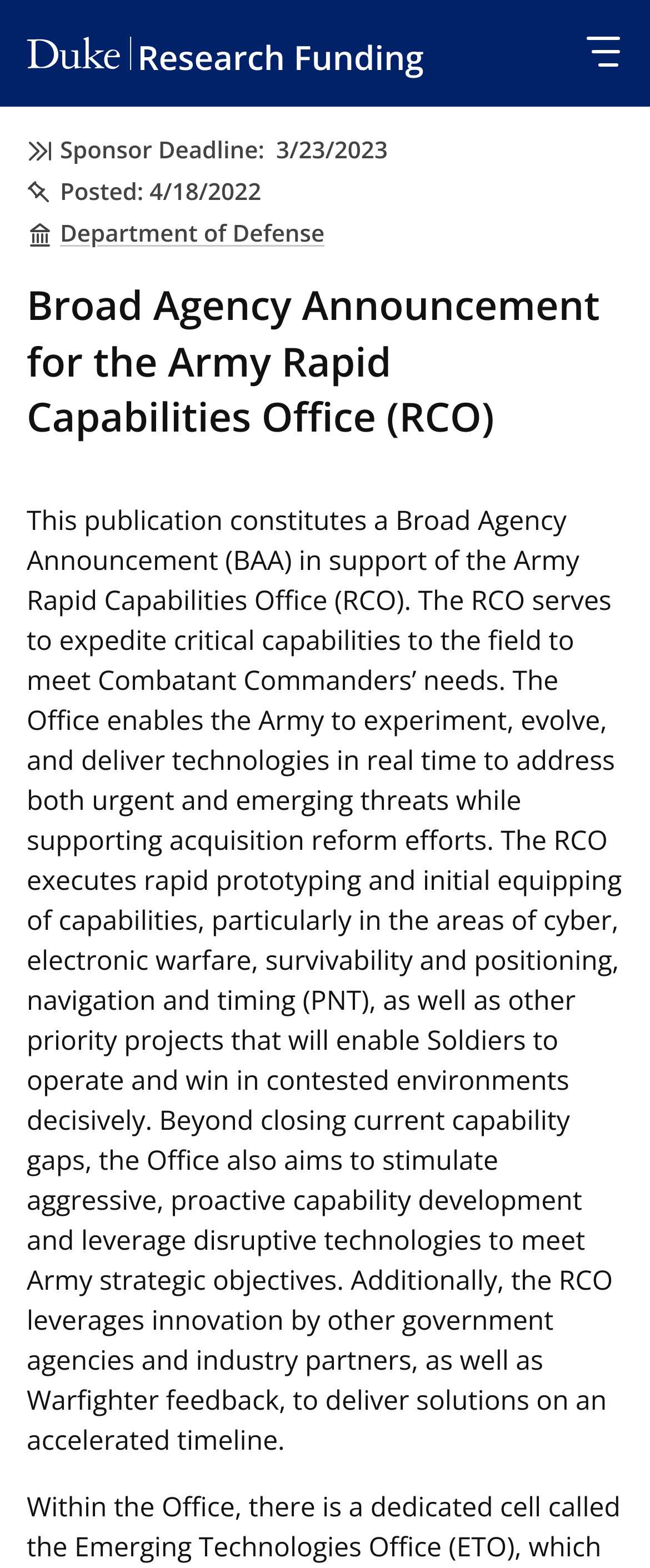Using details from the image, please answer the following question comprehensively:
What is the position of the 'LOGIN' link?

I found the answer by analyzing the bounding box coordinates of the 'LOGIN' link, which are [0.041, 0.235, 0.341, 0.286]. These coordinates indicate that the link is located in the top-right corner of the webpage.